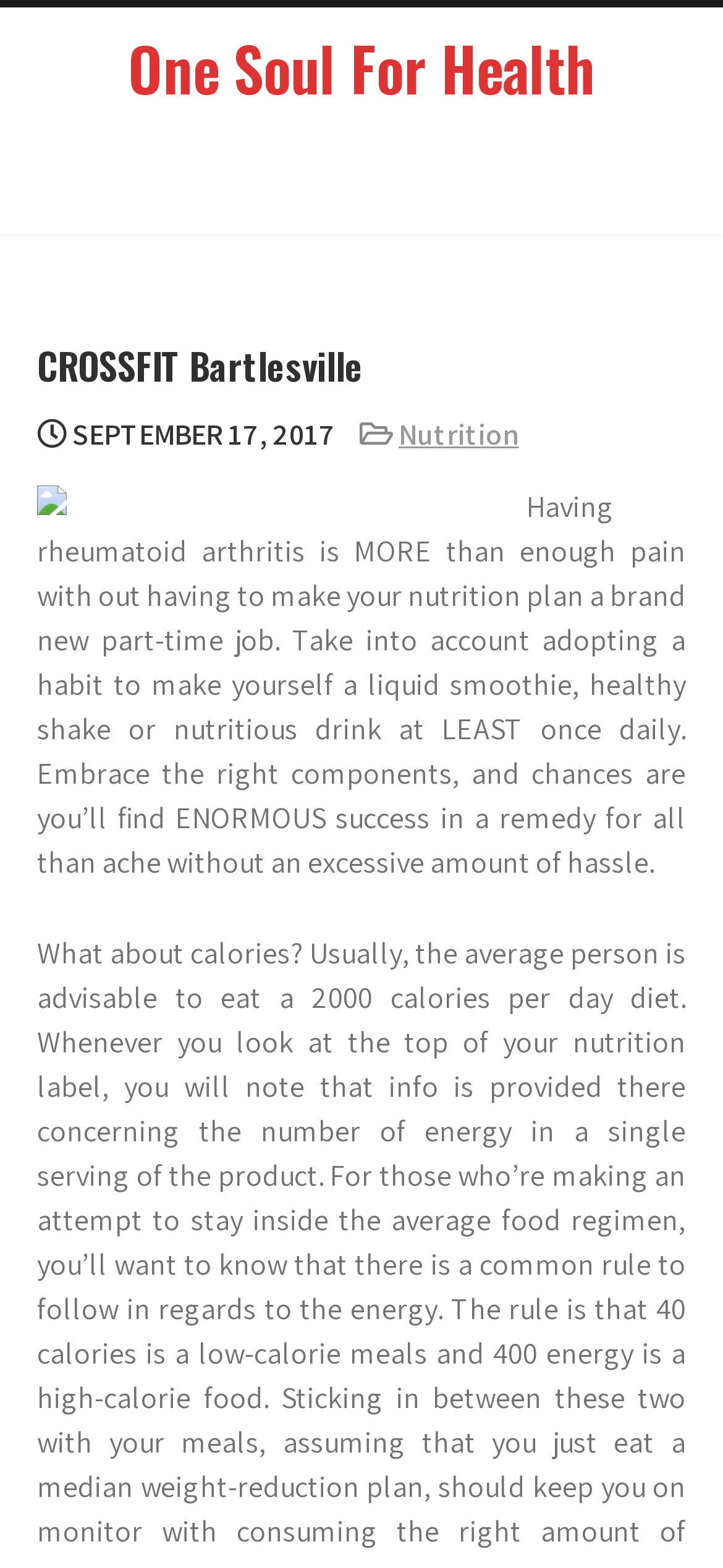From the screenshot, find the bounding box of the UI element matching this description: "One Soul For Health". Supply the bounding box coordinates in the form [left, top, right, bottom], each a float between 0 and 1.

[0.177, 0.015, 0.823, 0.071]